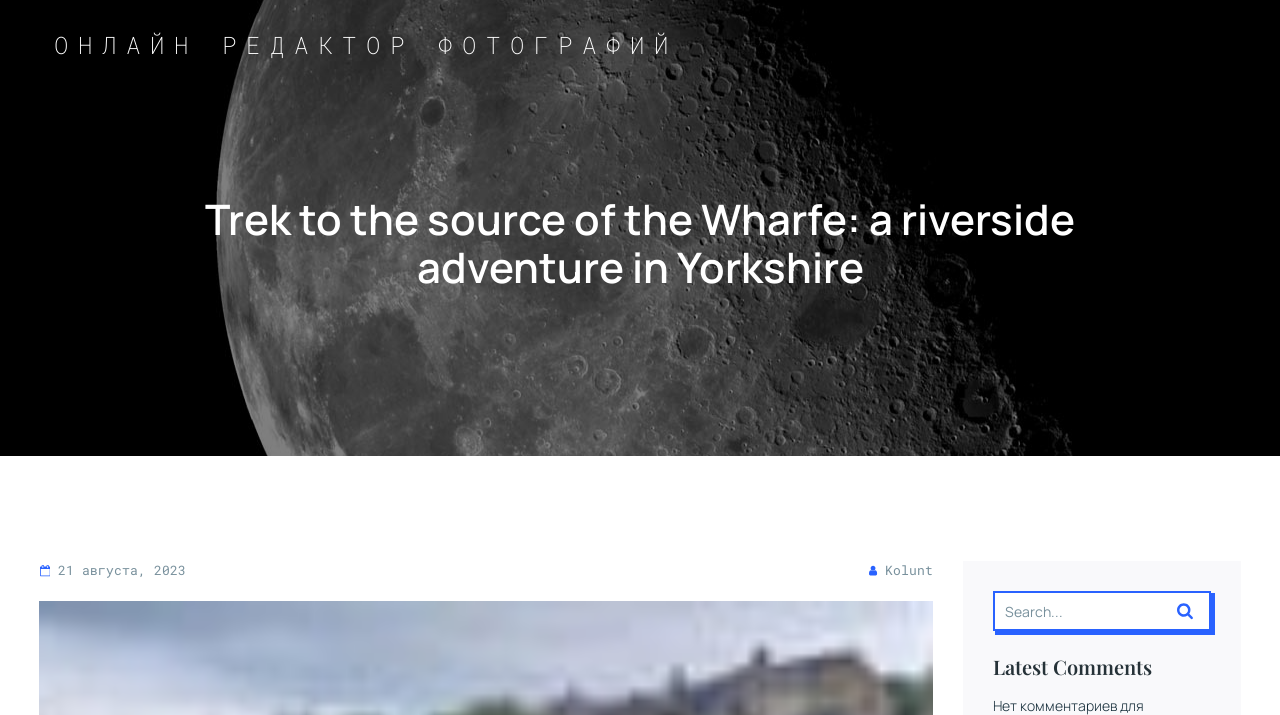Please determine the bounding box coordinates for the UI element described as: "Онлайн редактор фотографий".

[0.042, 0.038, 0.53, 0.088]